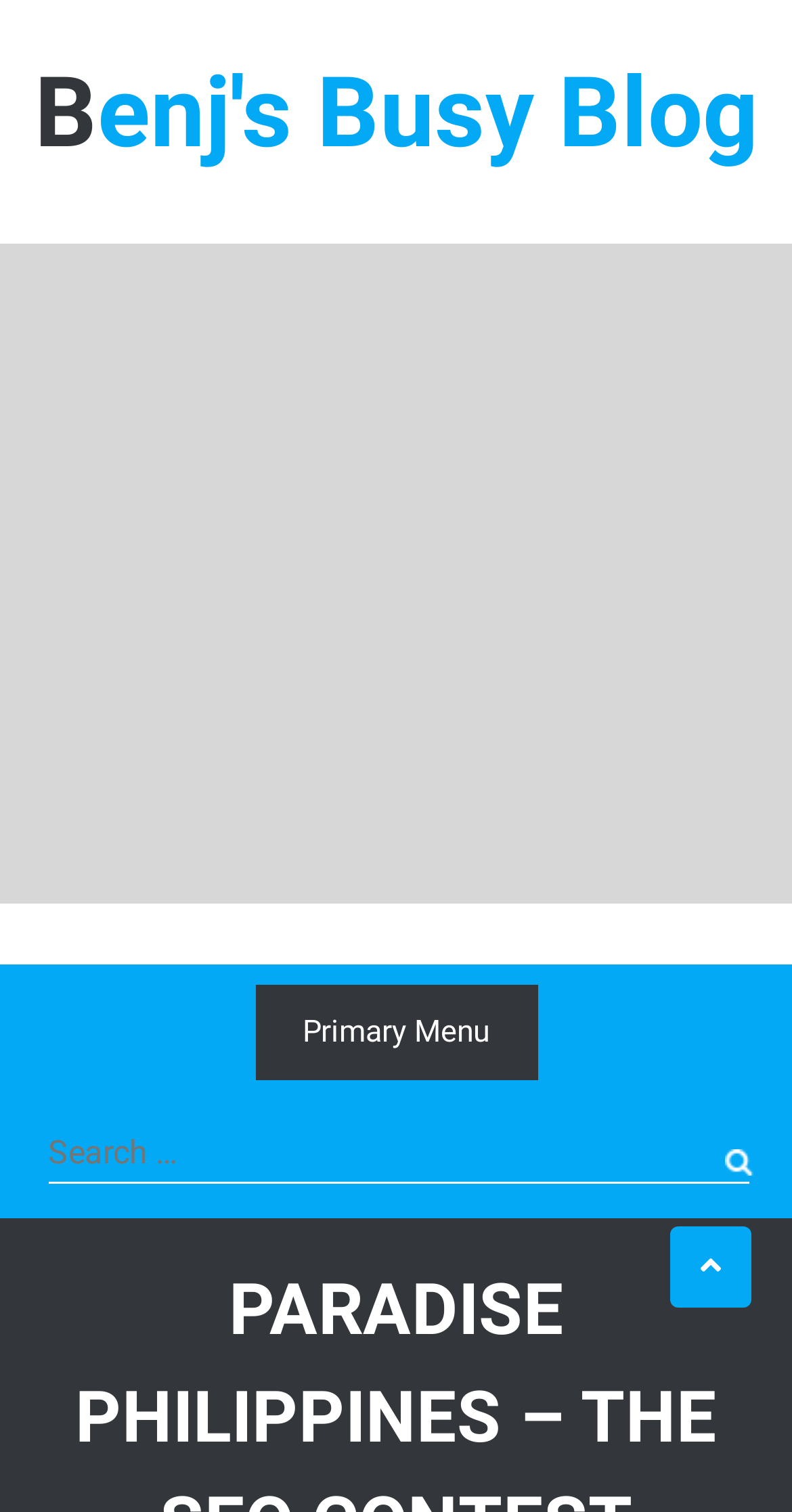Respond to the following question with a brief word or phrase:
What is the layout of the page?

Header, content, and search bar